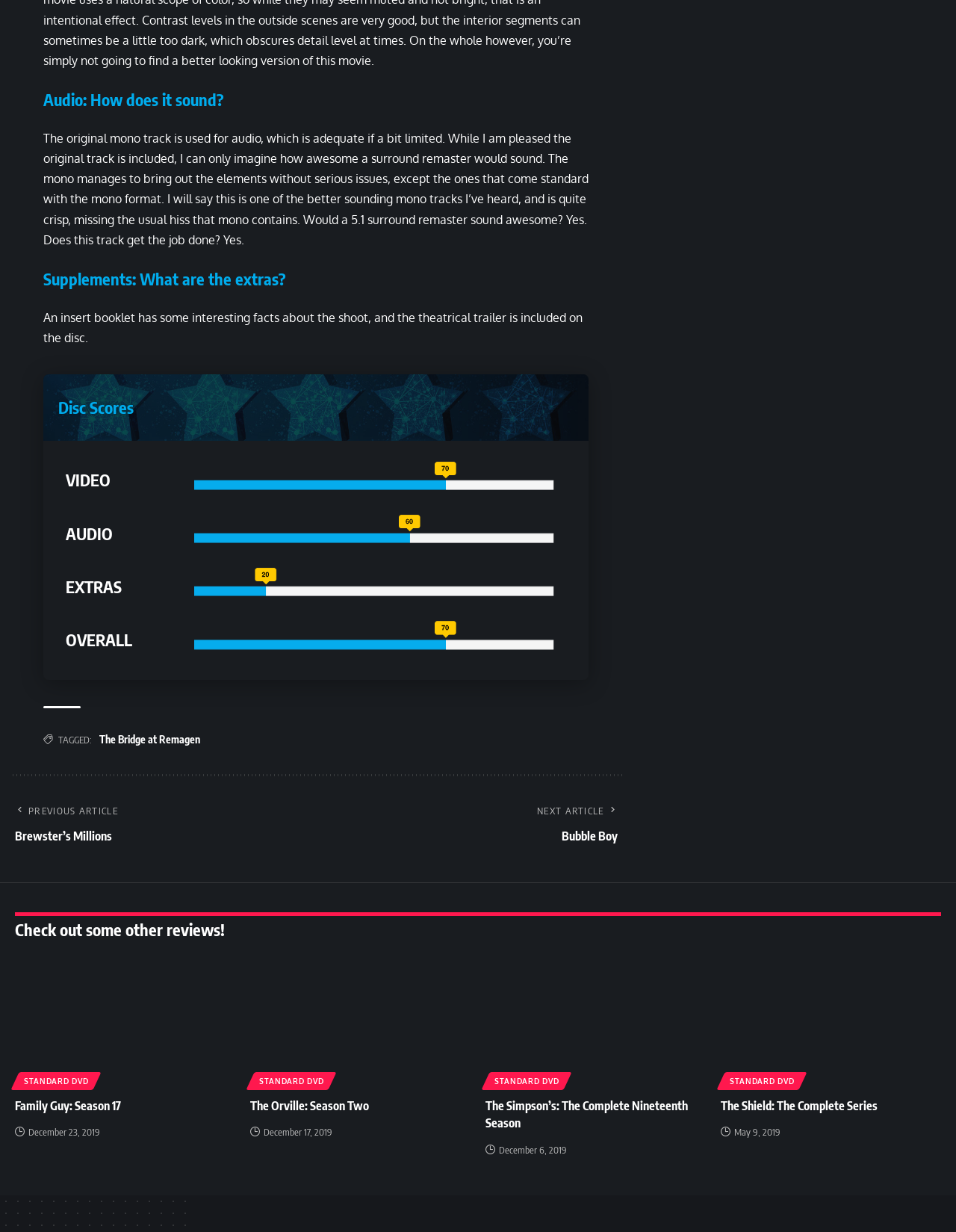Respond to the following query with just one word or a short phrase: 
How many reviews are listed on this page?

4